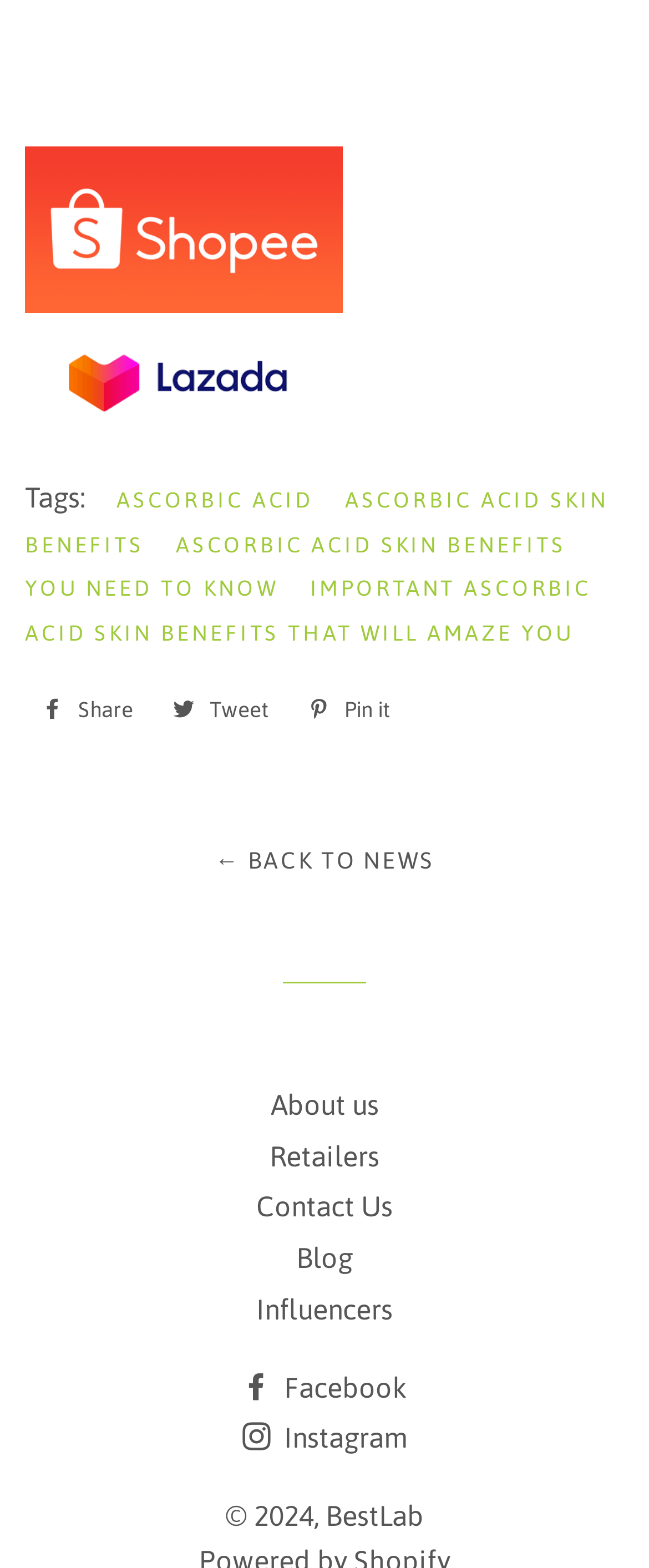Can you find the bounding box coordinates of the area I should click to execute the following instruction: "Click on ASCORBIC ACID link"?

[0.179, 0.307, 0.521, 0.331]